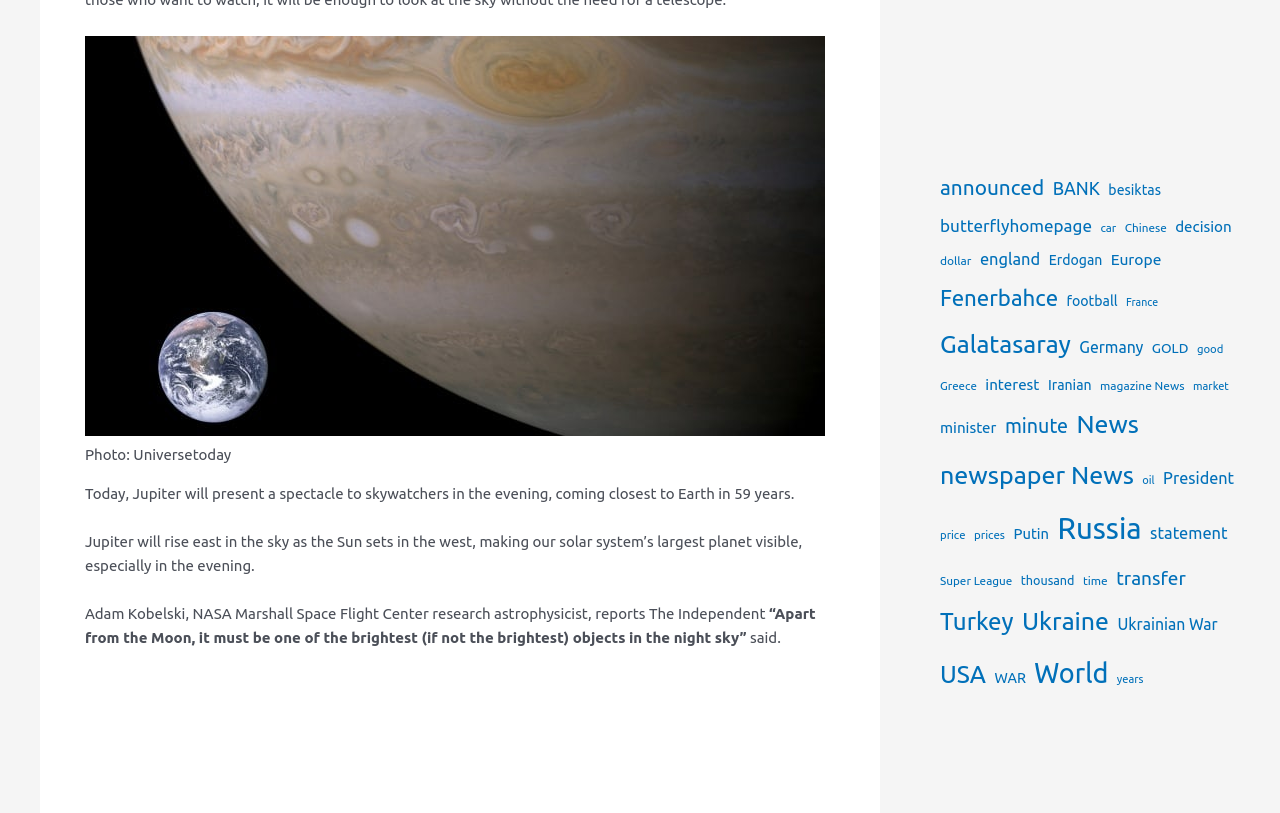How many items are related to 'News'?
Provide a detailed answer to the question, using the image to inform your response.

In the list of links, there is an item 'News (213 items)' which indicates that there are 213 items related to 'News'.